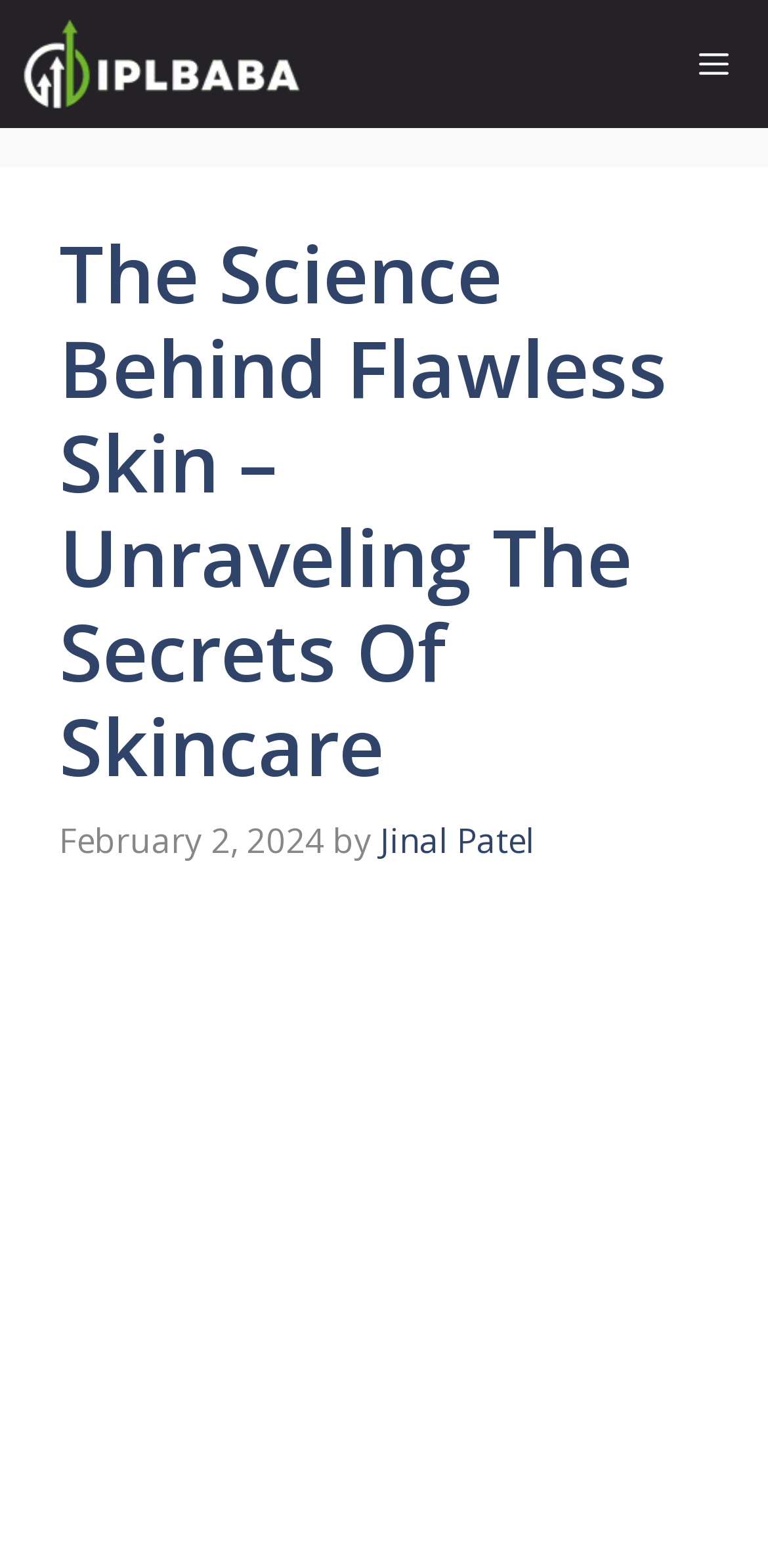When was this article published?
Using the information from the image, provide a comprehensive answer to the question.

I found the publication date by looking at the header section of the webpage, where I saw a time element with the text 'February 2, 2024', indicating that the article was published on this date.